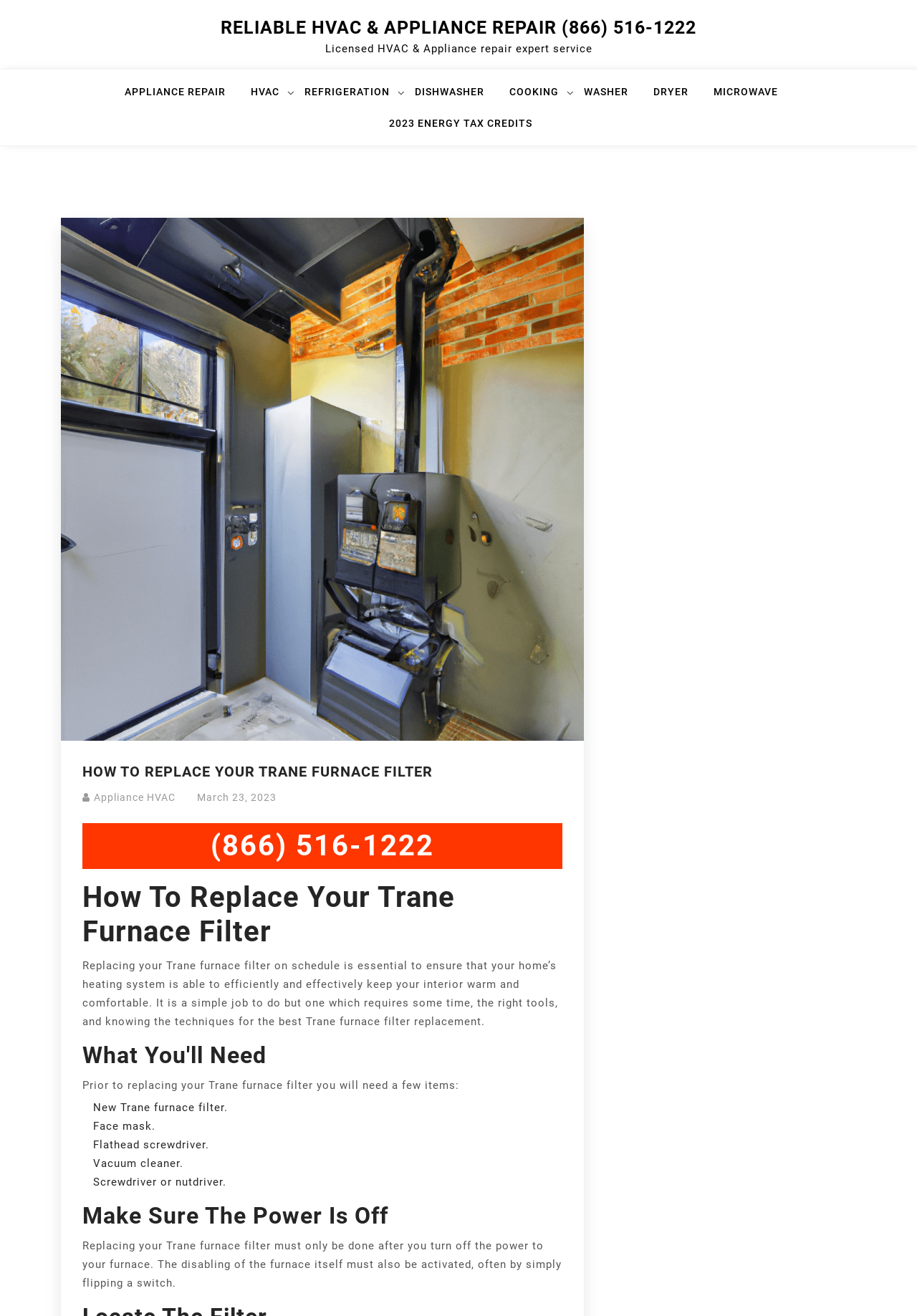Identify the bounding box coordinates of the area you need to click to perform the following instruction: "Call the HVAC repair expert".

[0.241, 0.013, 0.759, 0.029]